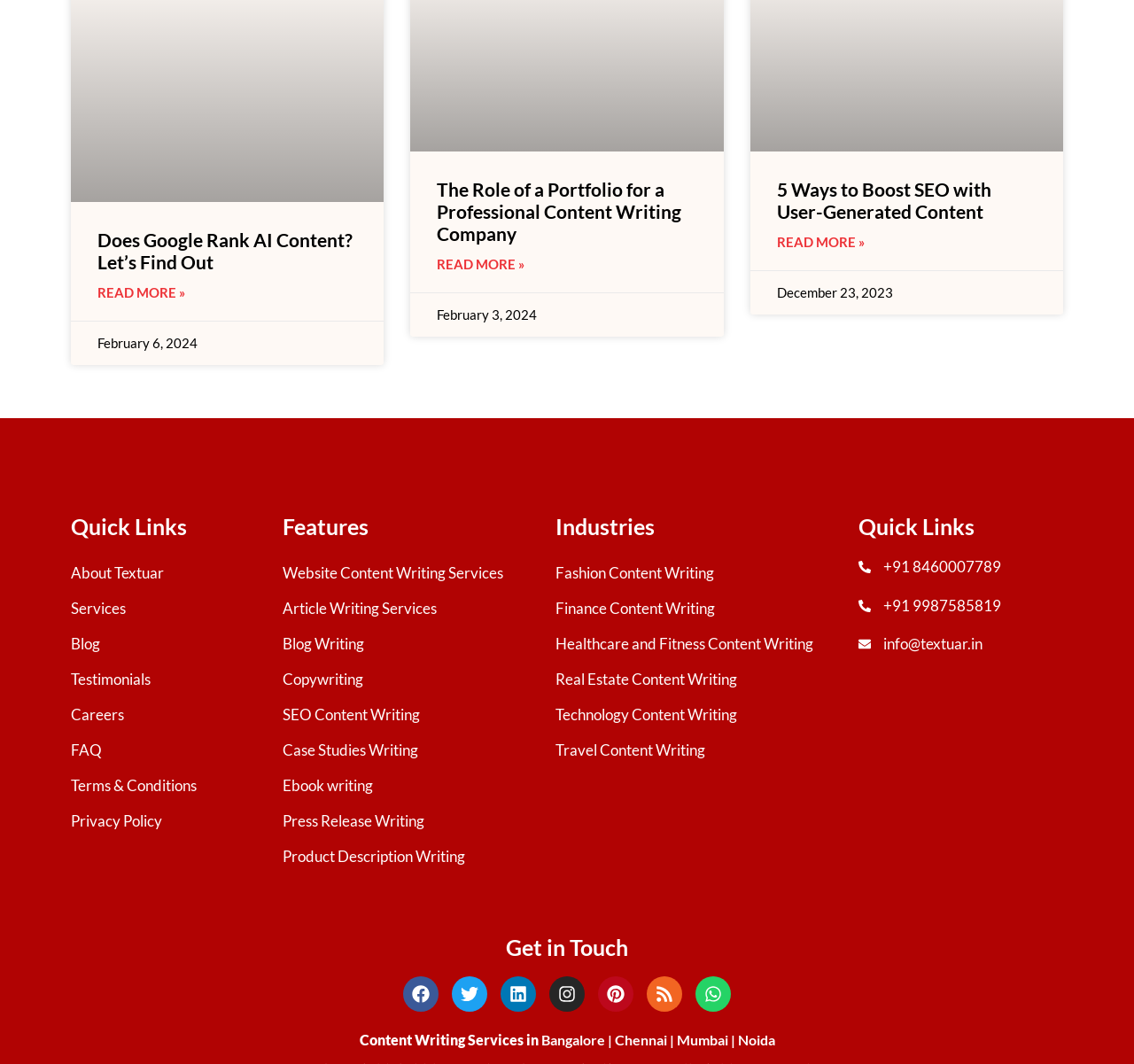Find the bounding box coordinates of the element's region that should be clicked in order to follow the given instruction: "View Website Content Writing Services". The coordinates should consist of four float numbers between 0 and 1, i.e., [left, top, right, bottom].

[0.25, 0.522, 0.474, 0.556]